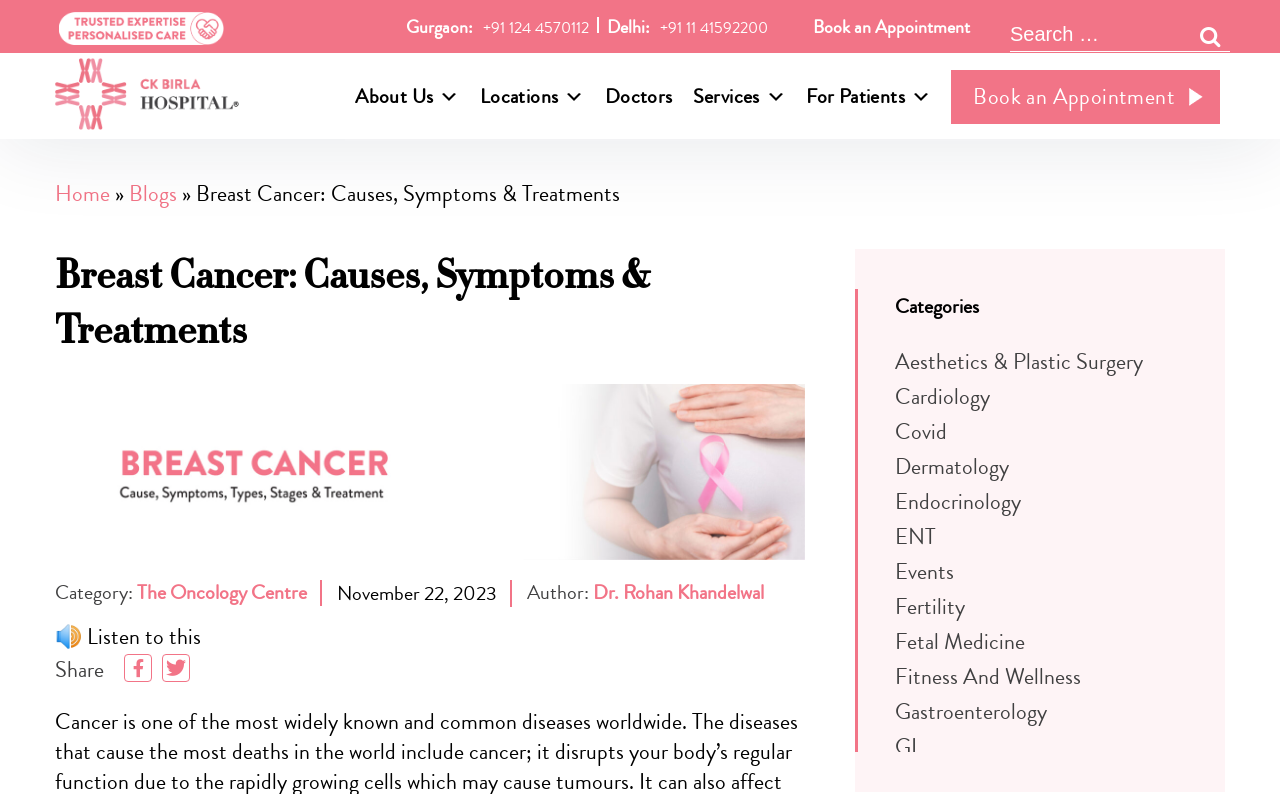Determine the bounding box coordinates of the section to be clicked to follow the instruction: "Share this article". The coordinates should be given as four float numbers between 0 and 1, formatted as [left, top, right, bottom].

[0.043, 0.824, 0.081, 0.864]